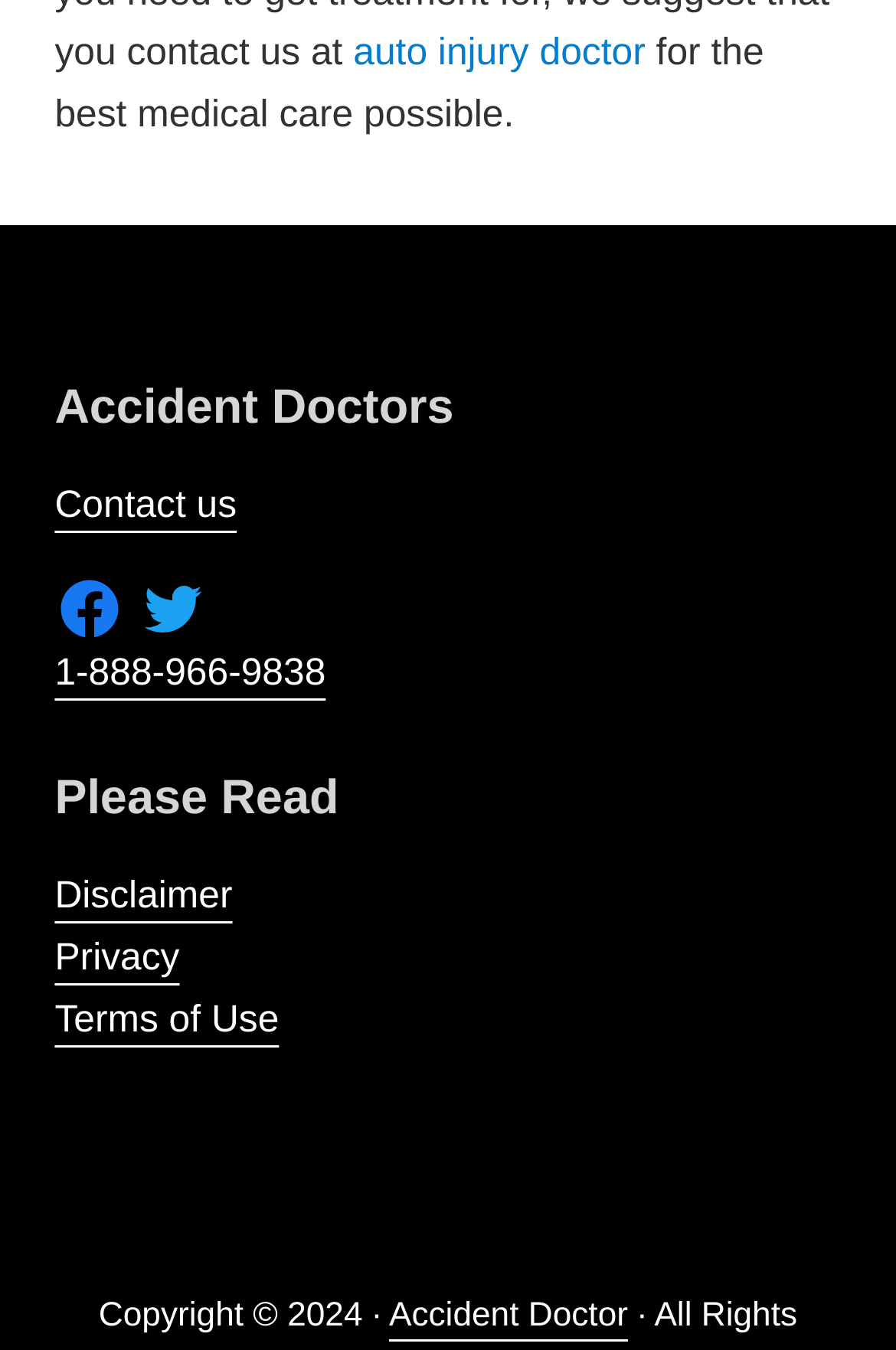Can you find the bounding box coordinates for the element to click on to achieve the instruction: "contact the accident doctors"?

[0.061, 0.357, 0.264, 0.389]